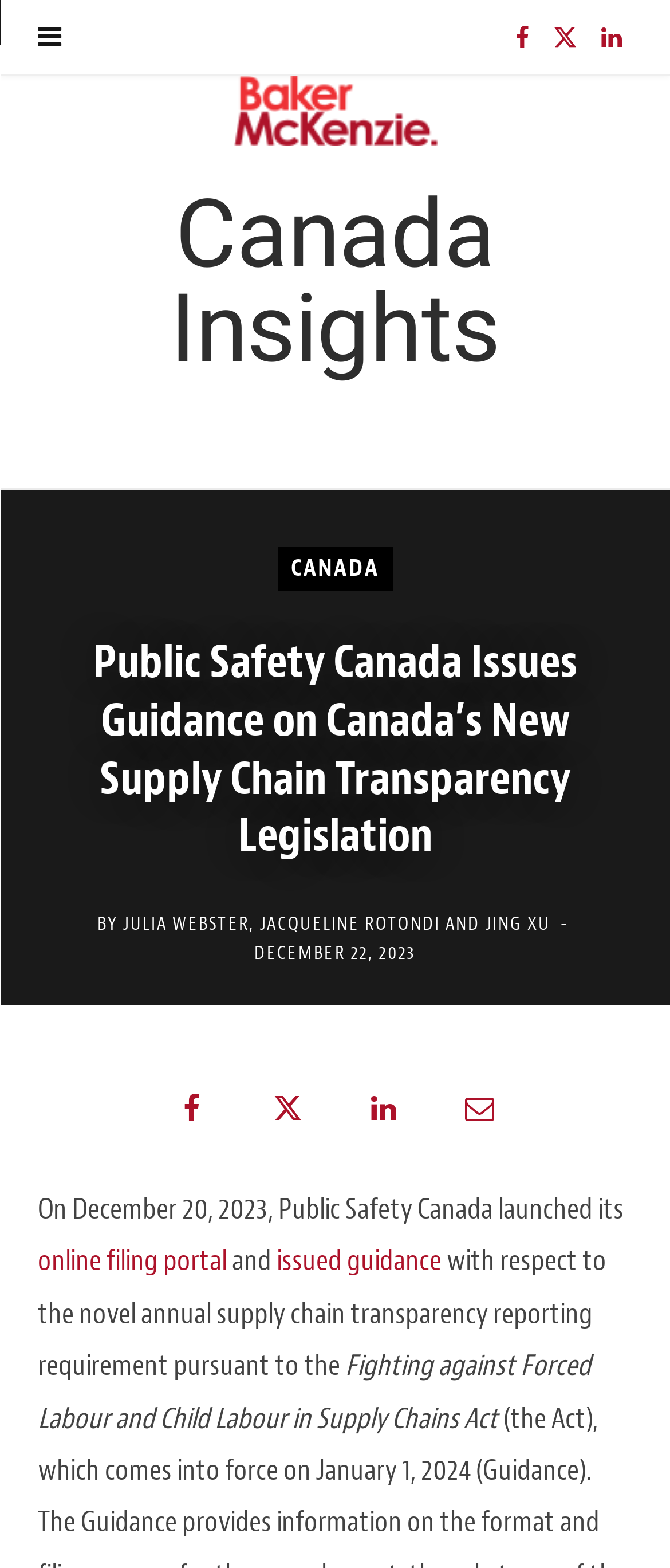Provide the bounding box coordinates of the section that needs to be clicked to accomplish the following instruction: "Read the article by JULIA WEBSTER."

[0.184, 0.581, 0.372, 0.596]